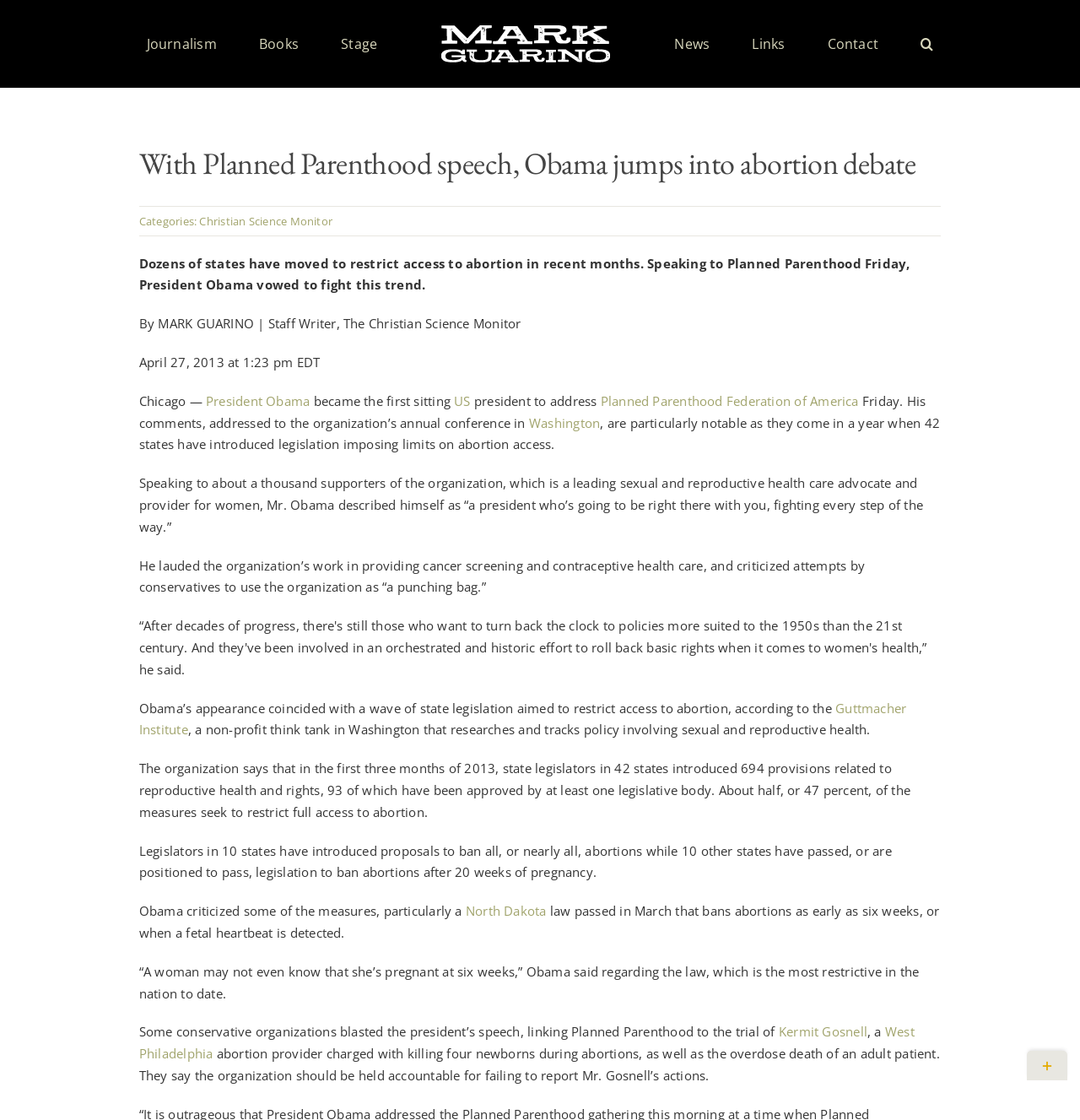Using the webpage screenshot and the element description DVM Galaxy, determine the bounding box coordinates. Specify the coordinates in the format (top-left x, top-left y, bottom-right x, bottom-right y) with values ranging from 0 to 1.

None